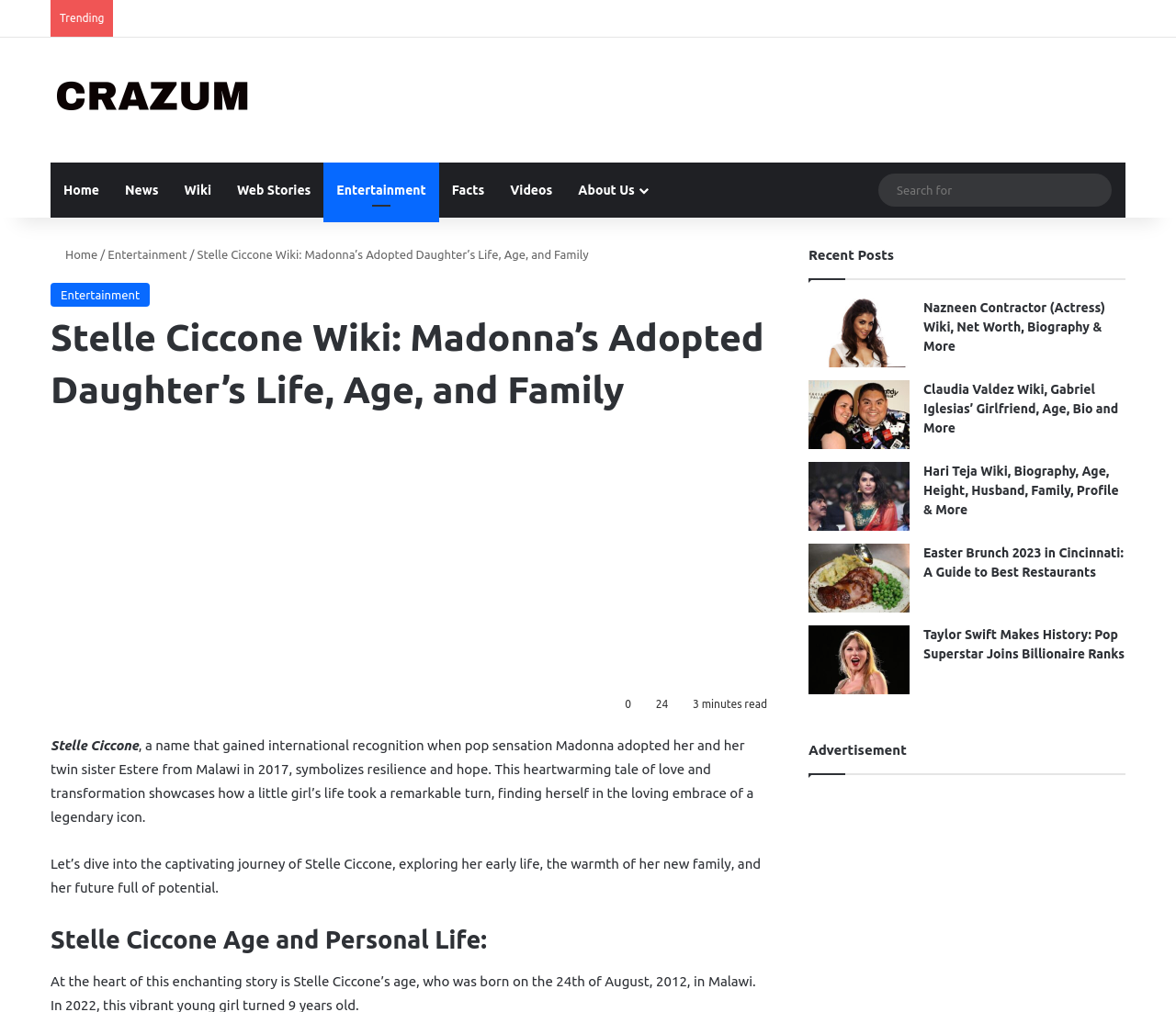Reply to the question with a single word or phrase:
What is the country where Stelle Ciccone was adopted from?

Malawi